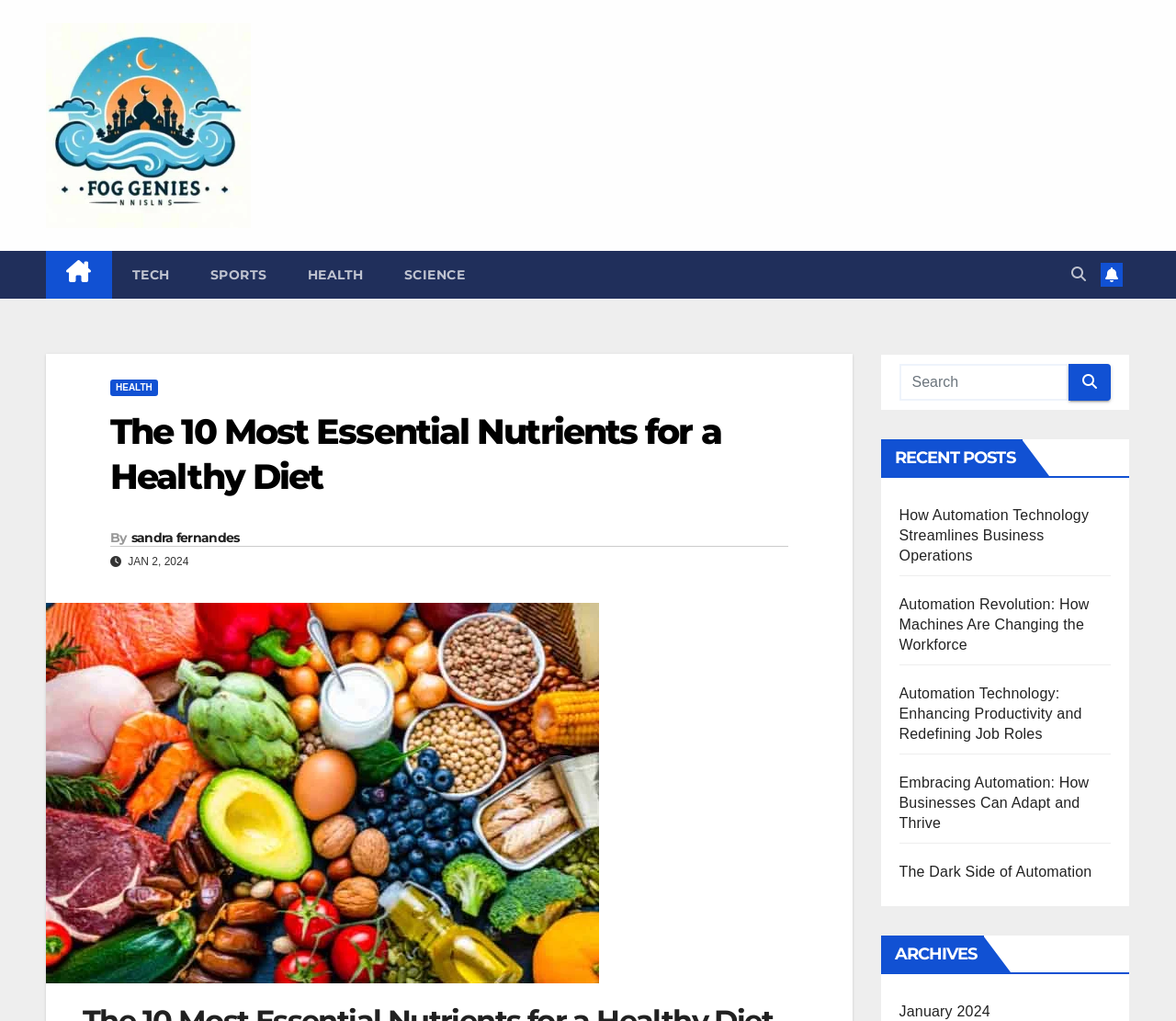Can you identify the bounding box coordinates of the clickable region needed to carry out this instruction: 'Read the Privacy policy'? The coordinates should be four float numbers within the range of 0 to 1, stated as [left, top, right, bottom].

None